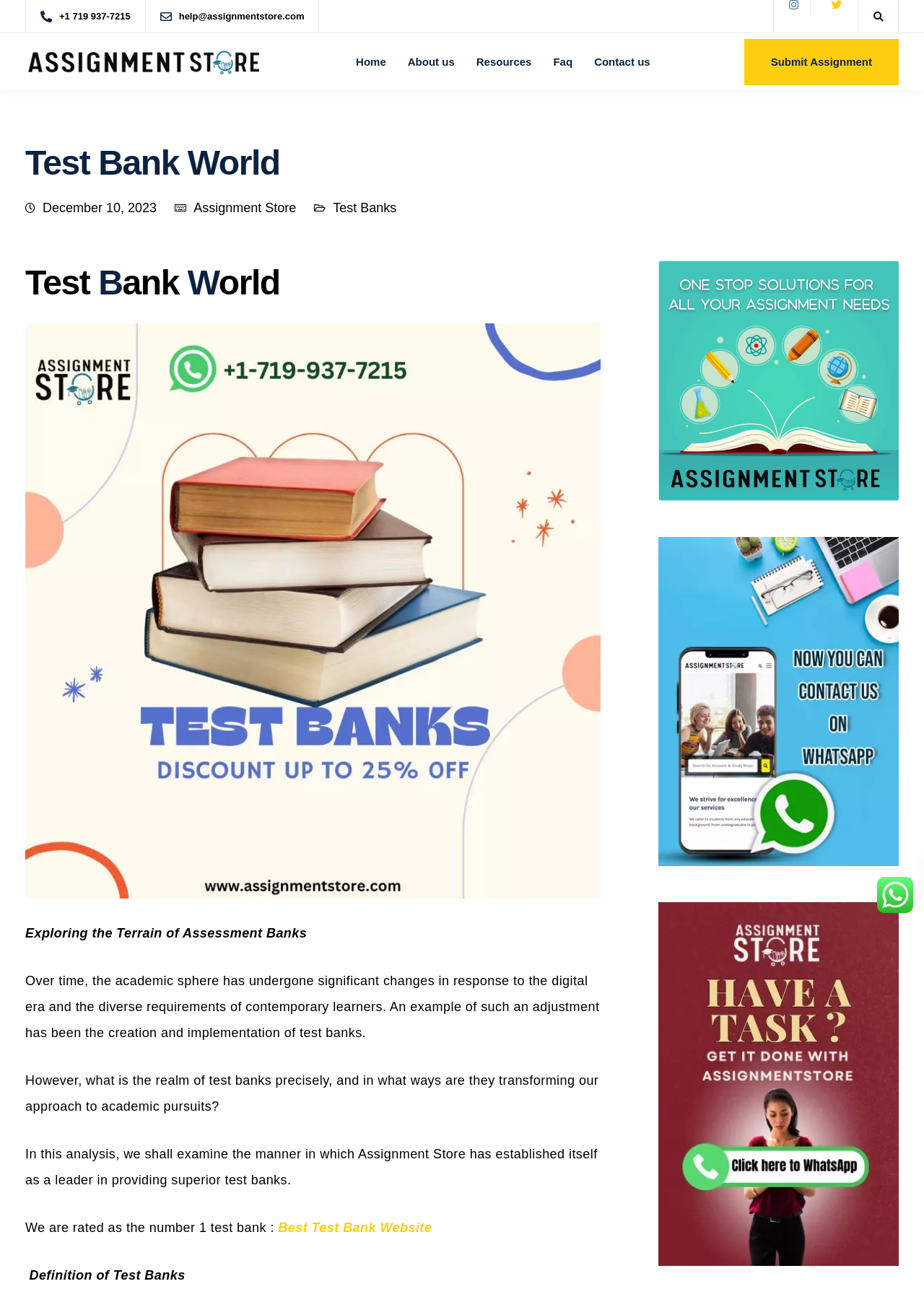Identify the bounding box coordinates for the UI element described as follows: Price elasticity of Demand. Use the format (top-left x, top-left y, bottom-right x, bottom-right y) and ensure all values are floating point numbers between 0 and 1.

[0.512, 0.491, 0.674, 0.502]